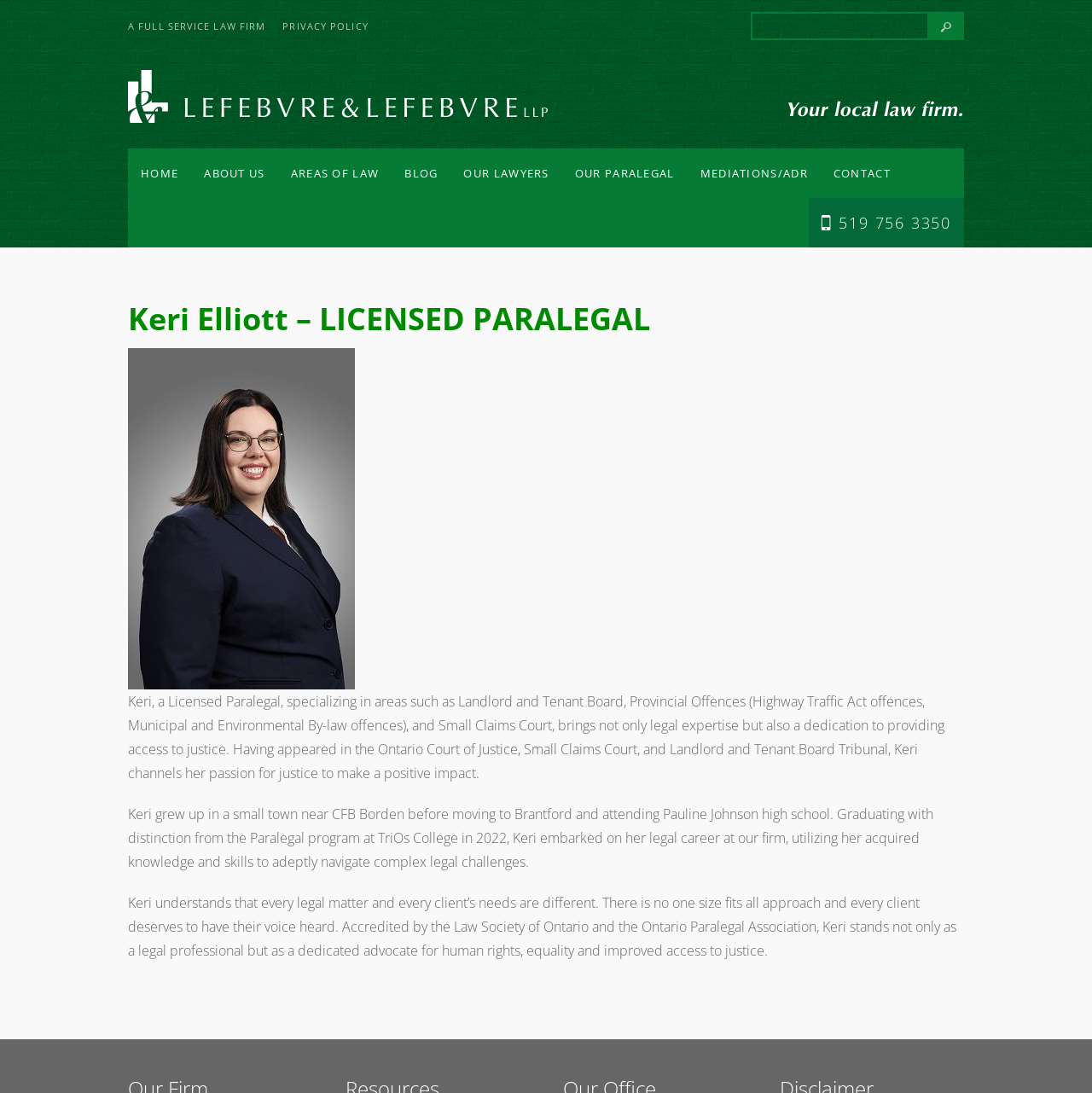Identify the bounding box coordinates for the element you need to click to achieve the following task: "Visit the home page". The coordinates must be four float values ranging from 0 to 1, formatted as [left, top, right, bottom].

[0.117, 0.136, 0.175, 0.181]